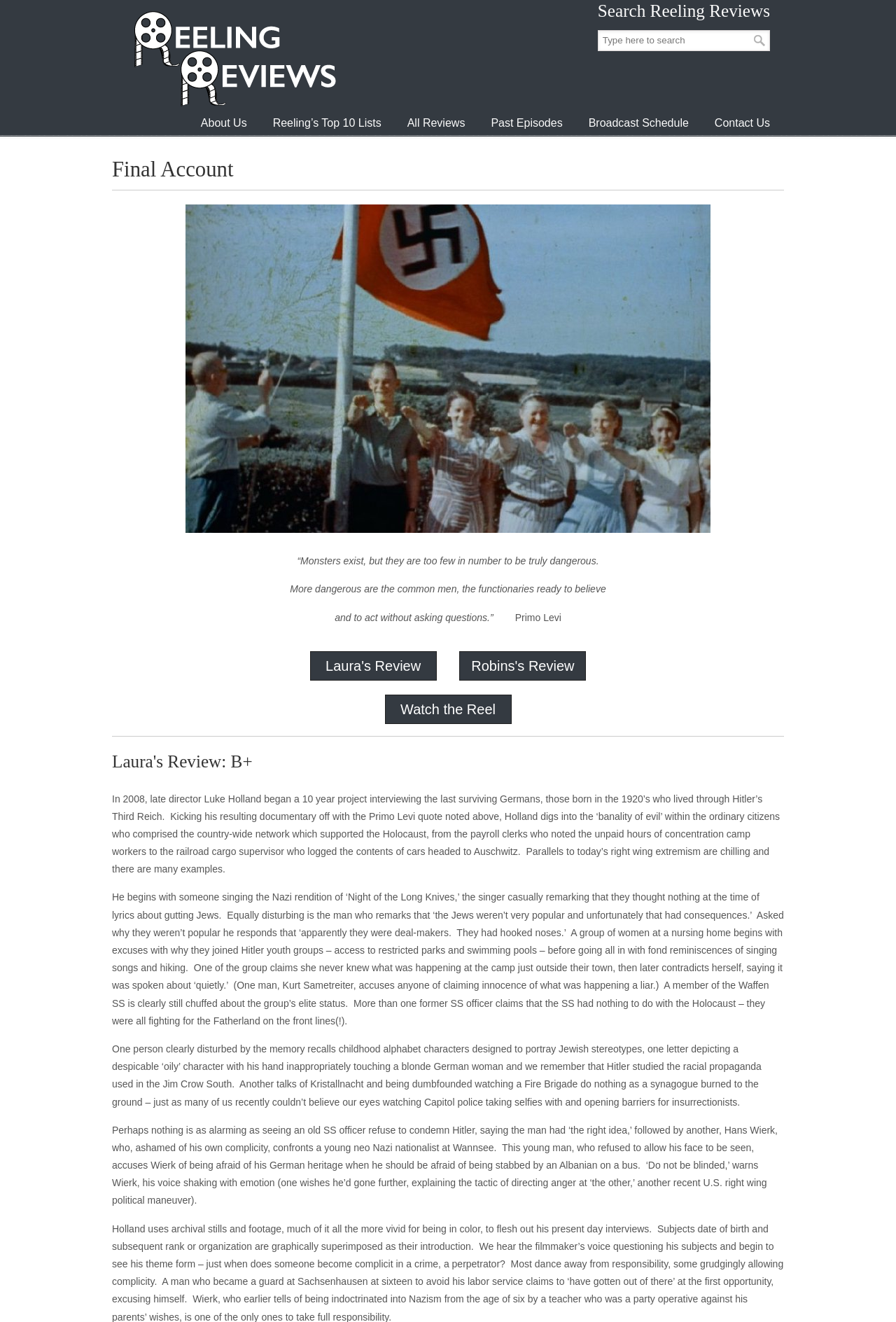What is the quote mentioned at the beginning of the review?
Provide a fully detailed and comprehensive answer to the question.

The quote is mentioned in the StaticText element above the review text and is attributed to Primo Levi.